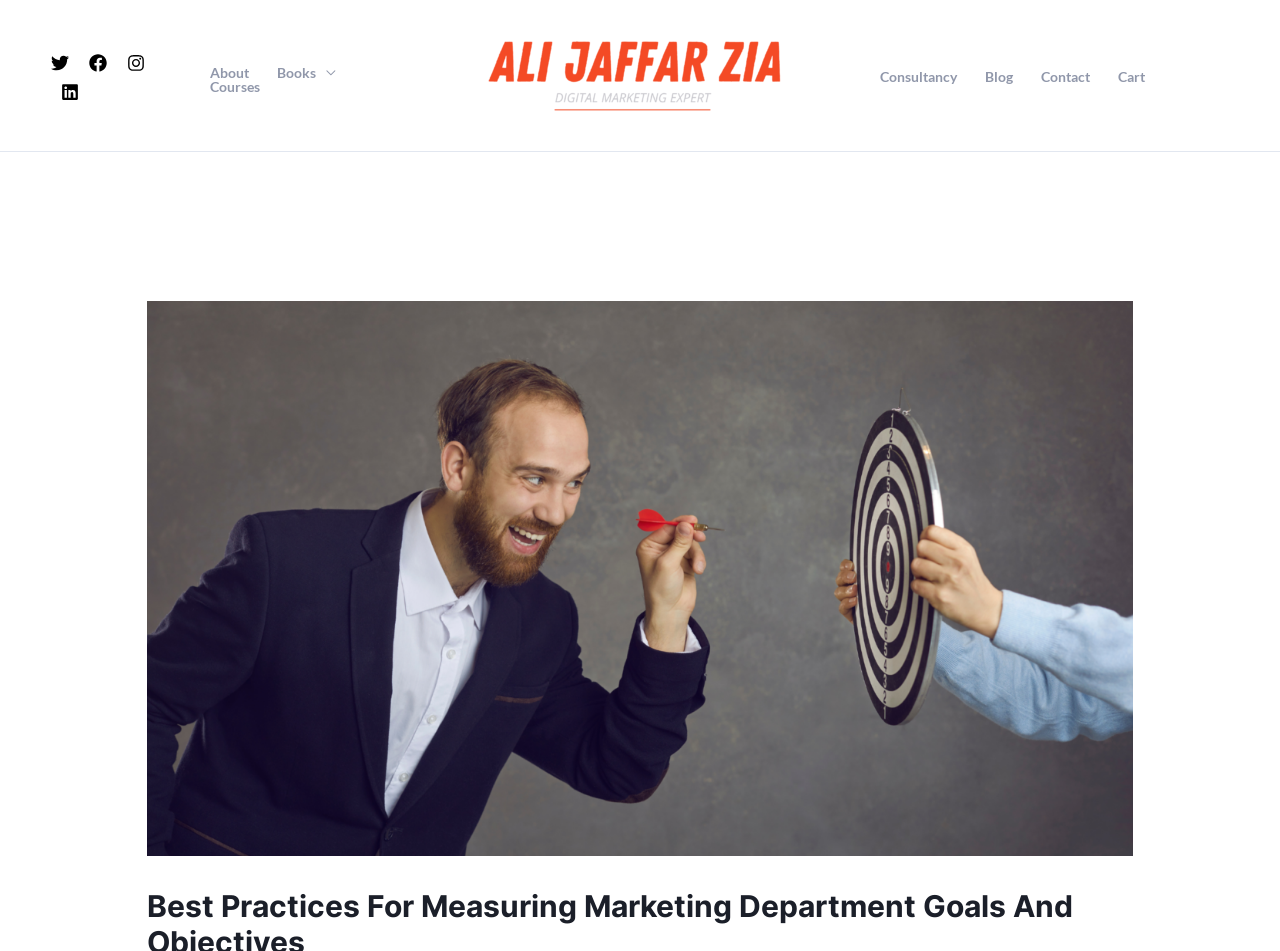Use a single word or phrase to answer the question:
What is the last link in the secondary navigation menu?

Cart